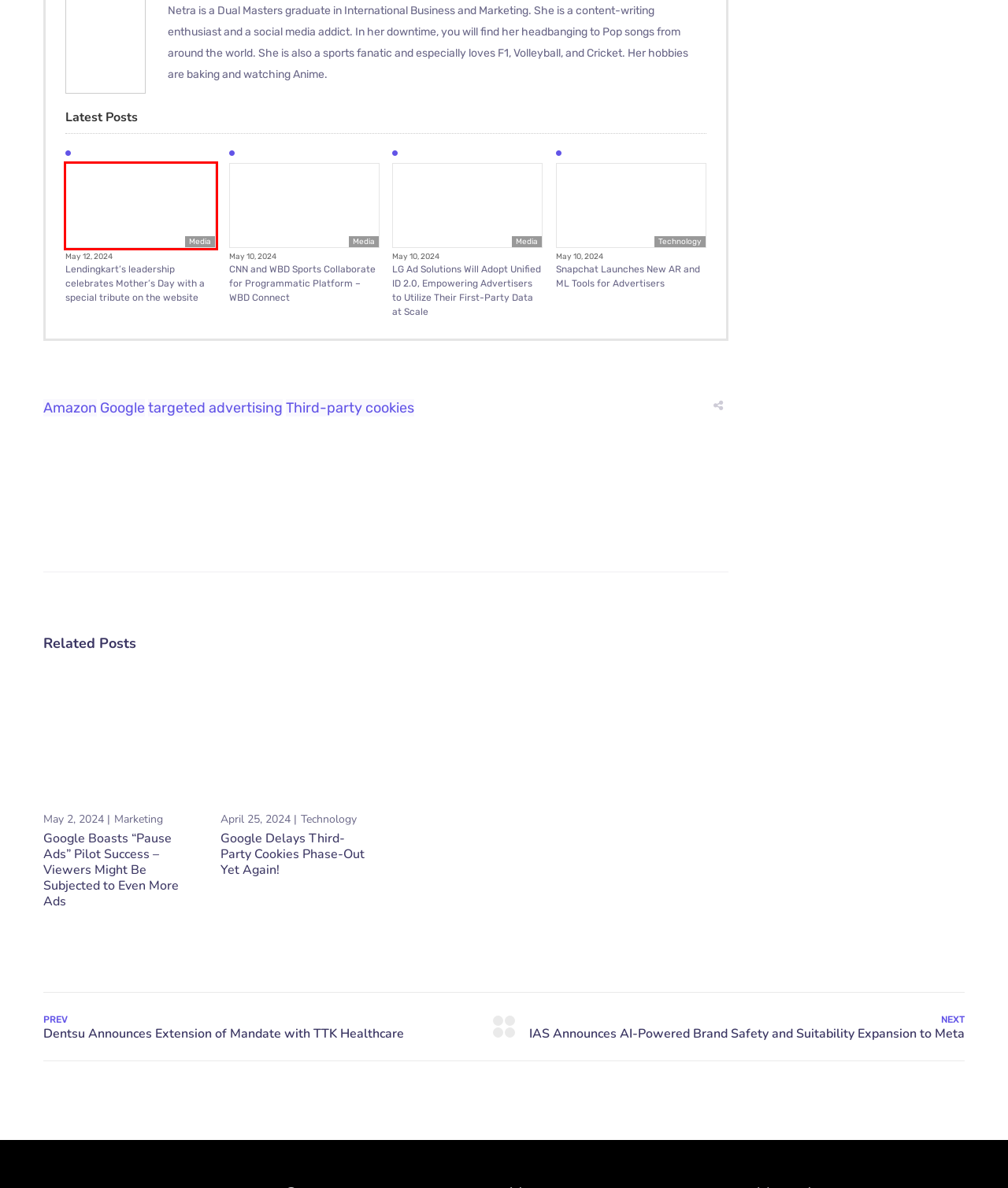Examine the screenshot of the webpage, which has a red bounding box around a UI element. Select the webpage description that best fits the new webpage after the element inside the red bounding box is clicked. Here are the choices:
A. Google Archives - Latest Advertising, Media and Marketing News
B. Dentsu Announces Extension Of Mandate With Ttk Healthcare | Adtech Today
C. targeted advertising Archives - Latest Advertising, Media and Marketing News
D. Google Boasts “Pause Ads” Pilot Success | Adtech Today
E. Lendingkart’s leadership celebrates Mother’s Day with a special tribute on the website
F. 领英企业服务
G. Marketing Archives - Latest Advertising, Media and Marketing News
H. Google Delays Third-Party Cookies Phase-Out Yet Again!

E